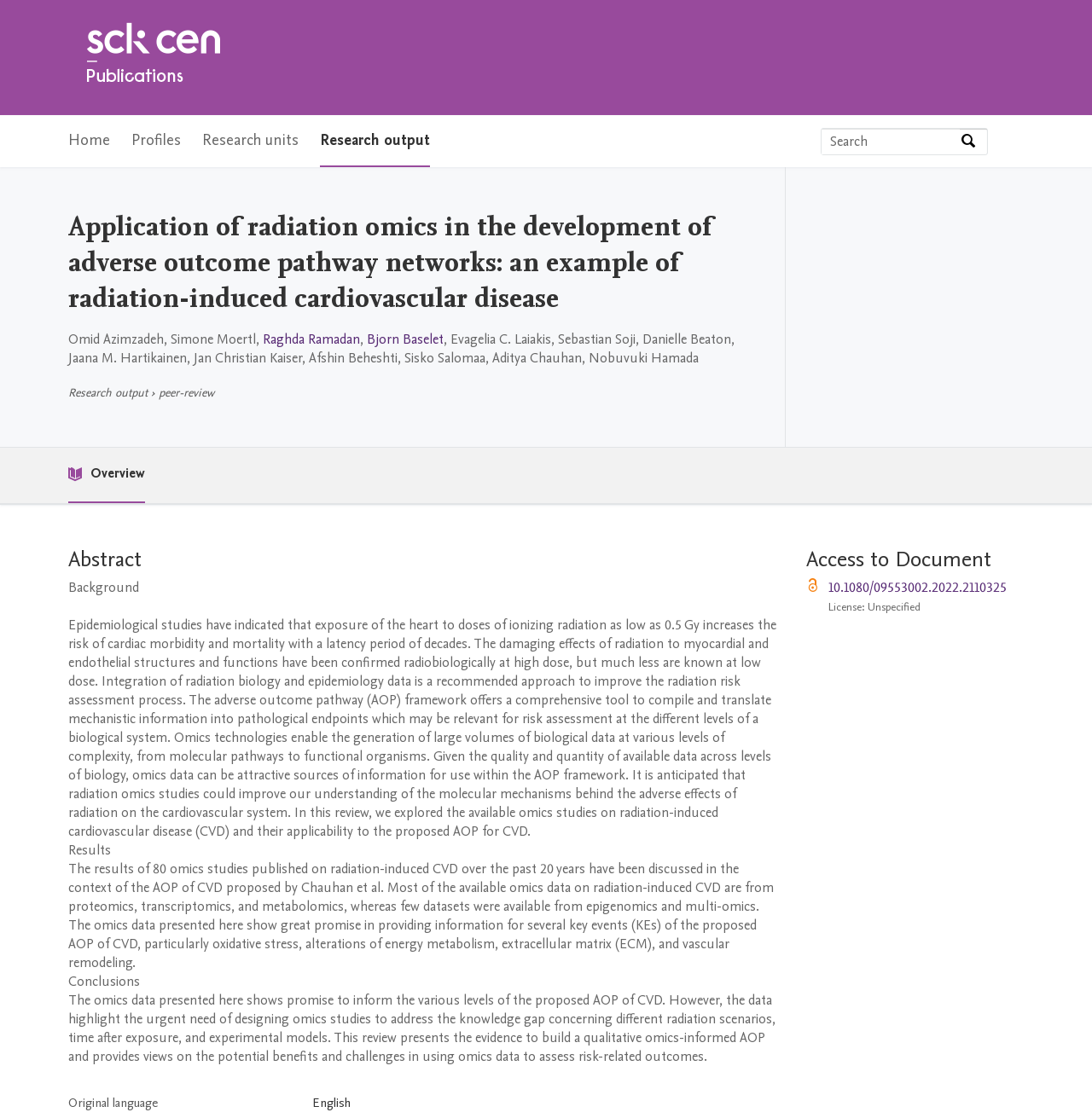Using the given element description, provide the bounding box coordinates (top-left x, top-left y, bottom-right x, bottom-right y) for the corresponding UI element in the screenshot: Hello world

None